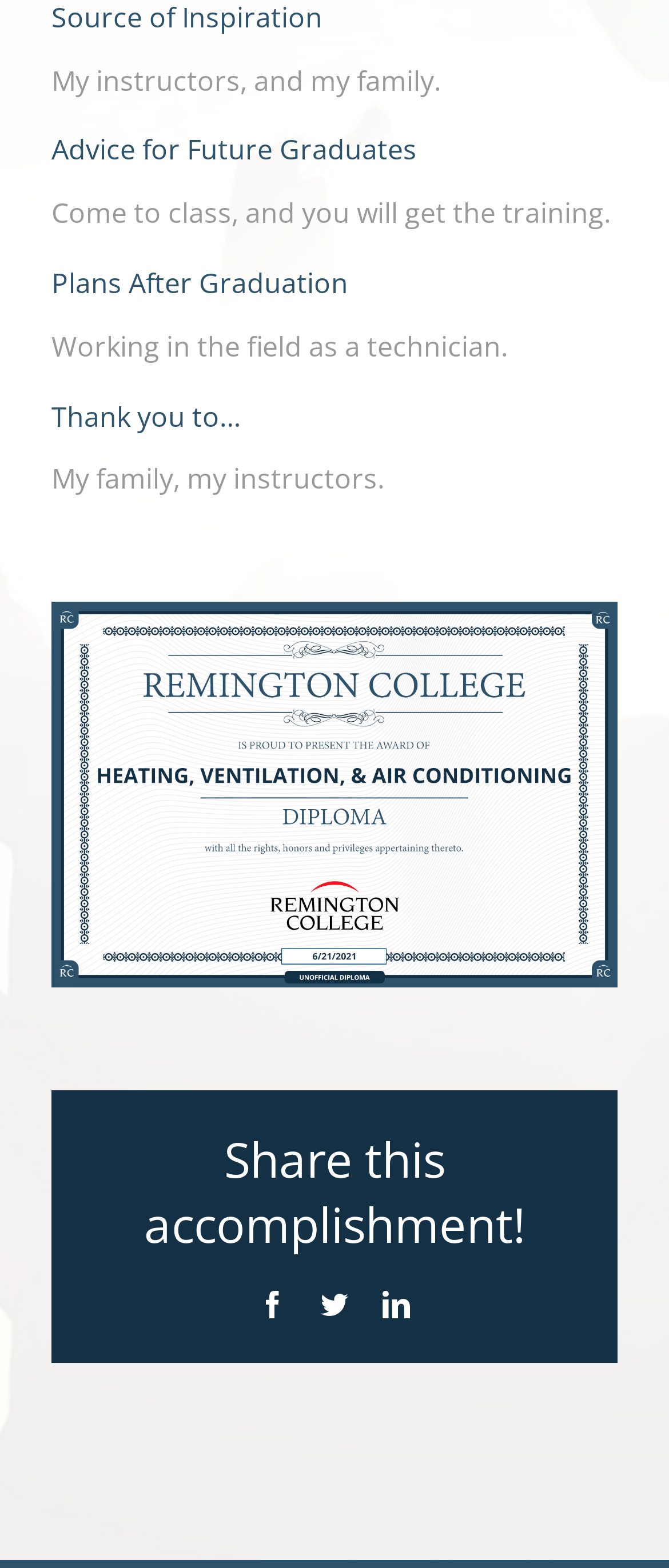Please examine the image and provide a detailed answer to the question: What is the tone of the author's message?

The tone of the author's message is grateful, as evident from the 'Thank you to…' section and the overall content of the page, which expresses appreciation and gratitude towards the author's family and instructors.